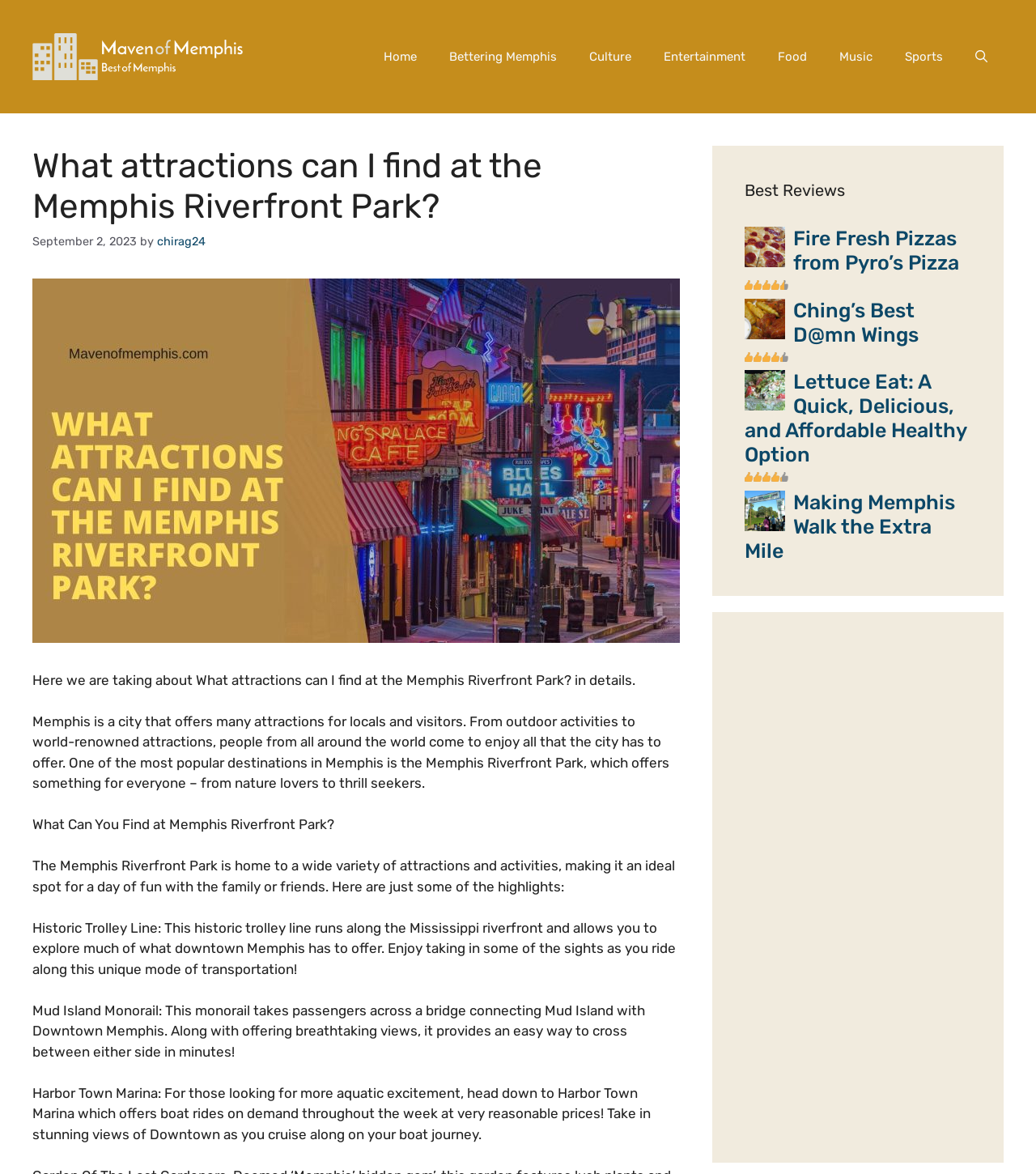What is the name of the pizza place mentioned in the Best Reviews section?
Look at the webpage screenshot and answer the question with a detailed explanation.

The webpage has a section called Best Reviews, which mentions Pyro’s Pizza as one of the reviewed places, along with an image and a link.